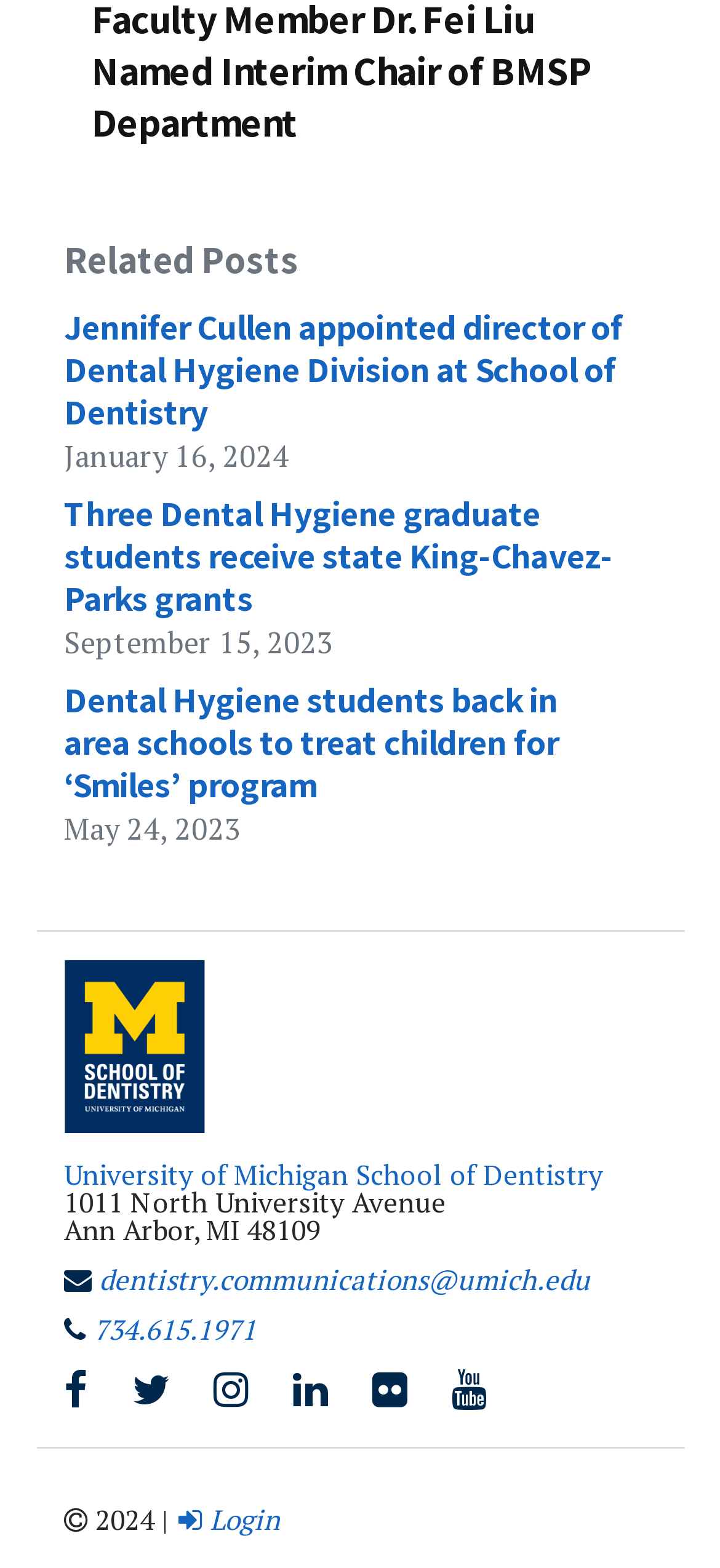Answer the following query with a single word or phrase:
What is the copyright year of the webpage?

2024